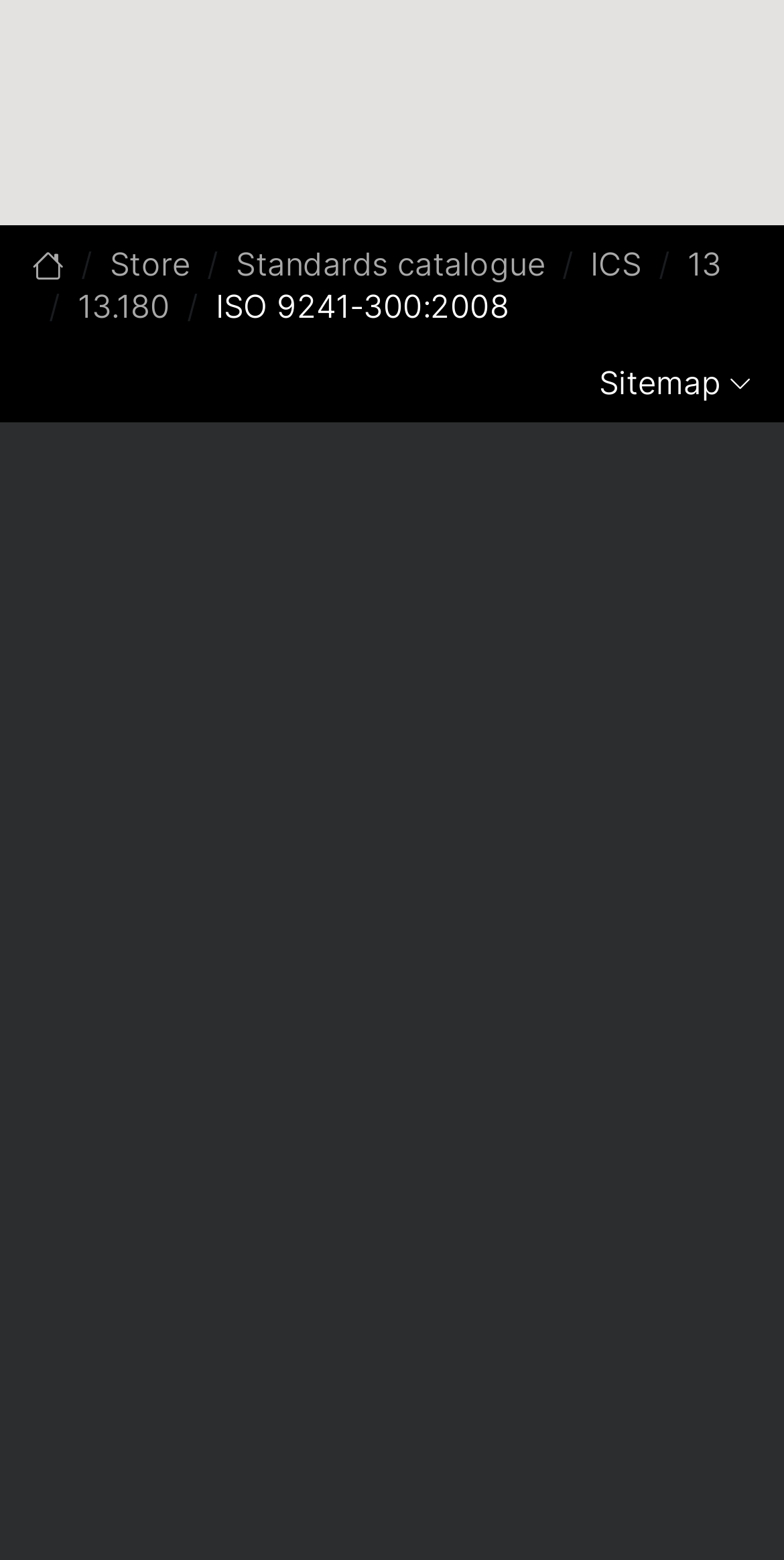Identify the bounding box coordinates of the specific part of the webpage to click to complete this instruction: "View ISO 9241-300:2008 details".

[0.275, 0.184, 0.65, 0.209]